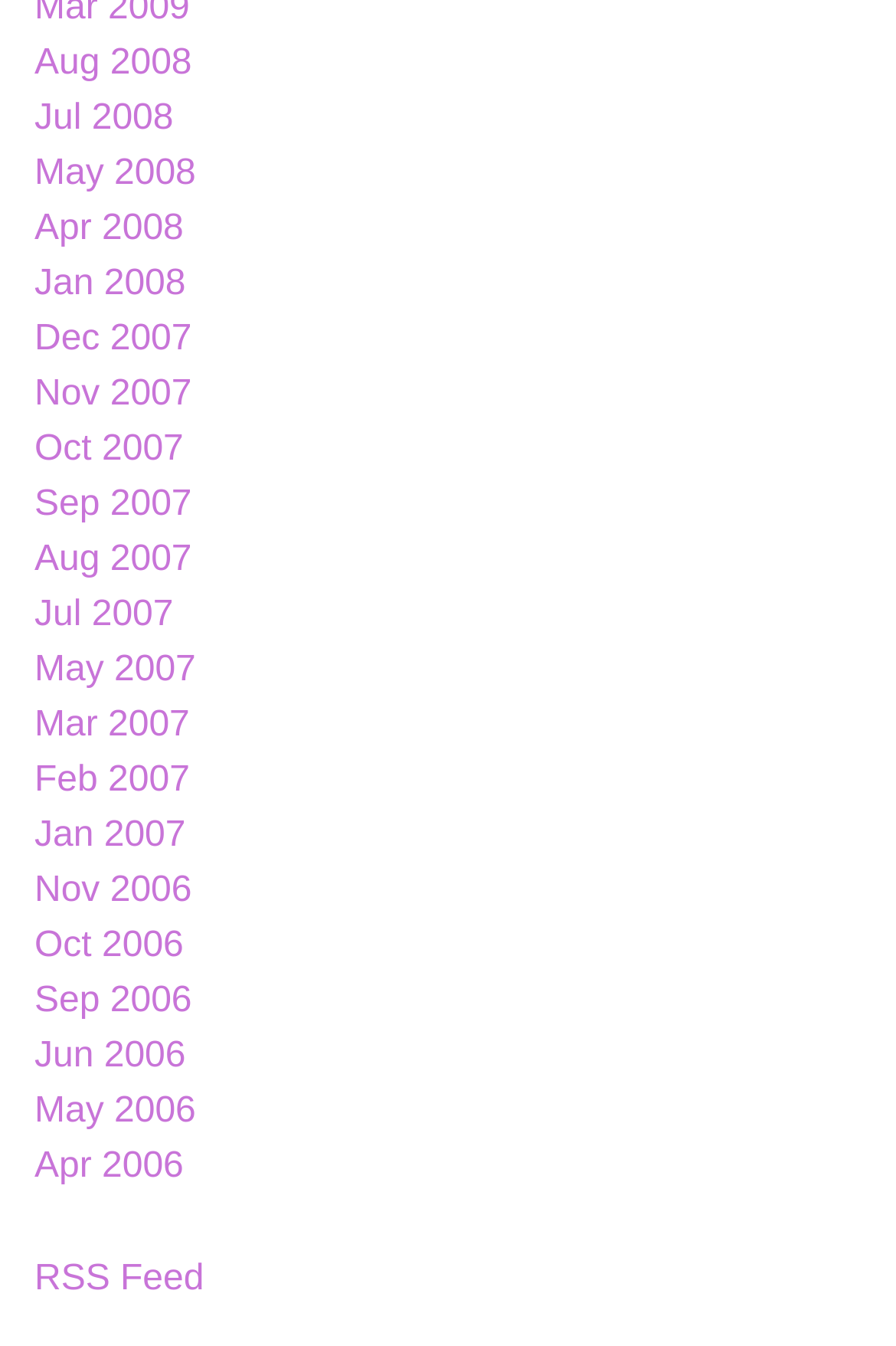Determine the bounding box coordinates for the area you should click to complete the following instruction: "View archives from Aug 2008".

[0.038, 0.028, 0.962, 0.069]